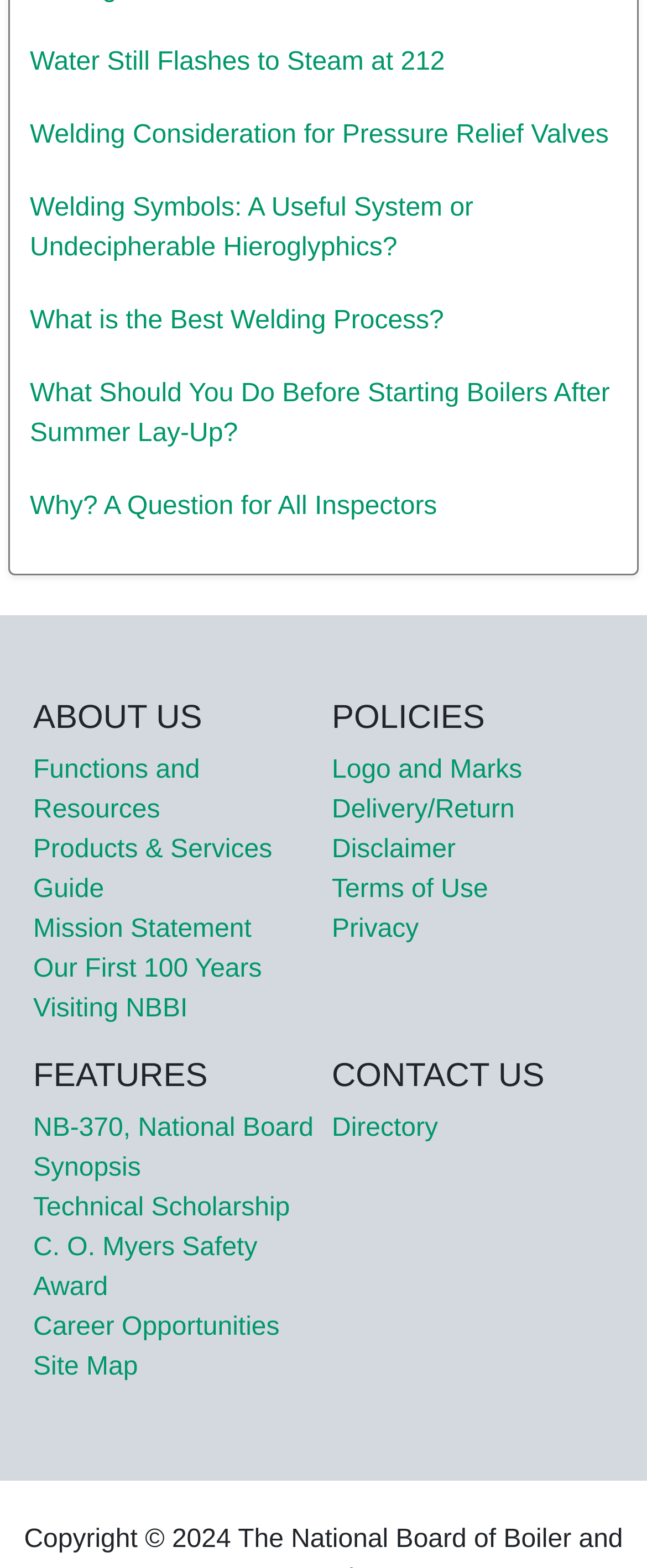What is the last link in the 'FEATURES' section? Based on the image, give a response in one word or a short phrase.

Site Map